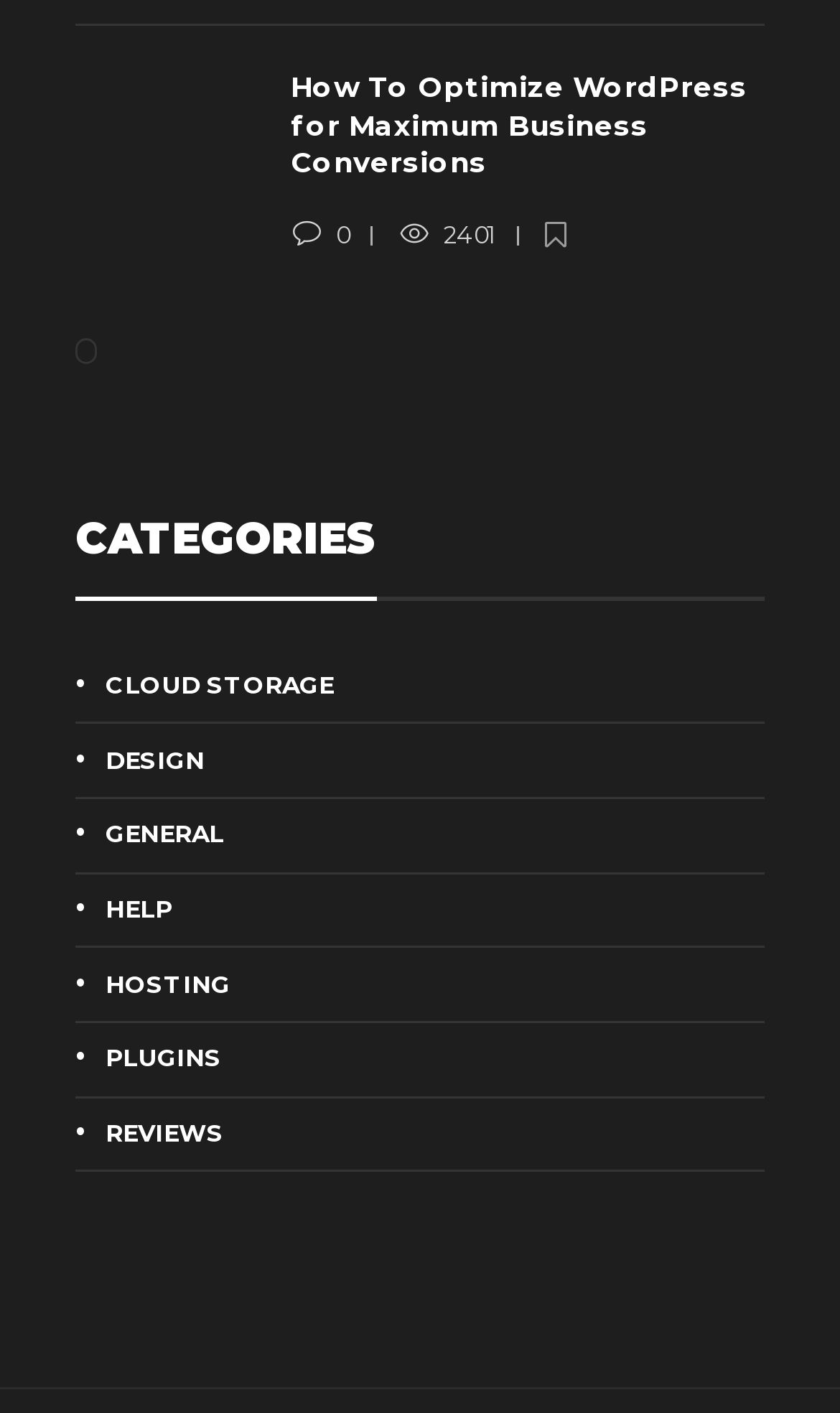What is the title of the first article?
Can you provide an in-depth and detailed response to the question?

I determined the title of the first article by looking at the link element with the text 'How To Optimize WordPress for Maximum Business Conversions' which is a child of the root element and has a bounding box coordinate of [0.346, 0.049, 0.91, 0.129]. This suggests that it is a prominent heading on the webpage.